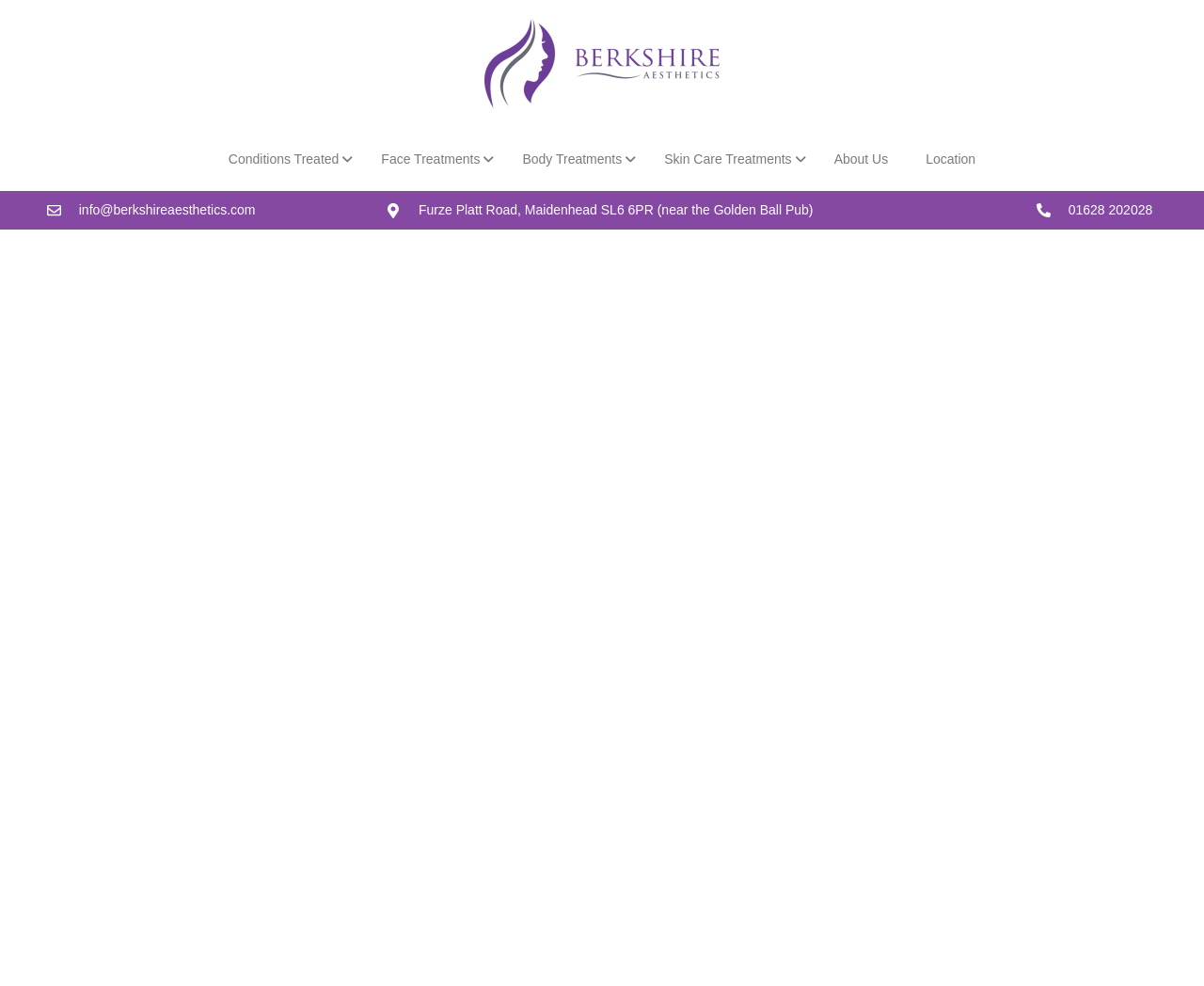Determine the bounding box coordinates of the target area to click to execute the following instruction: "Send an email to info@berkshireaesthetics.com."

[0.039, 0.203, 0.212, 0.223]